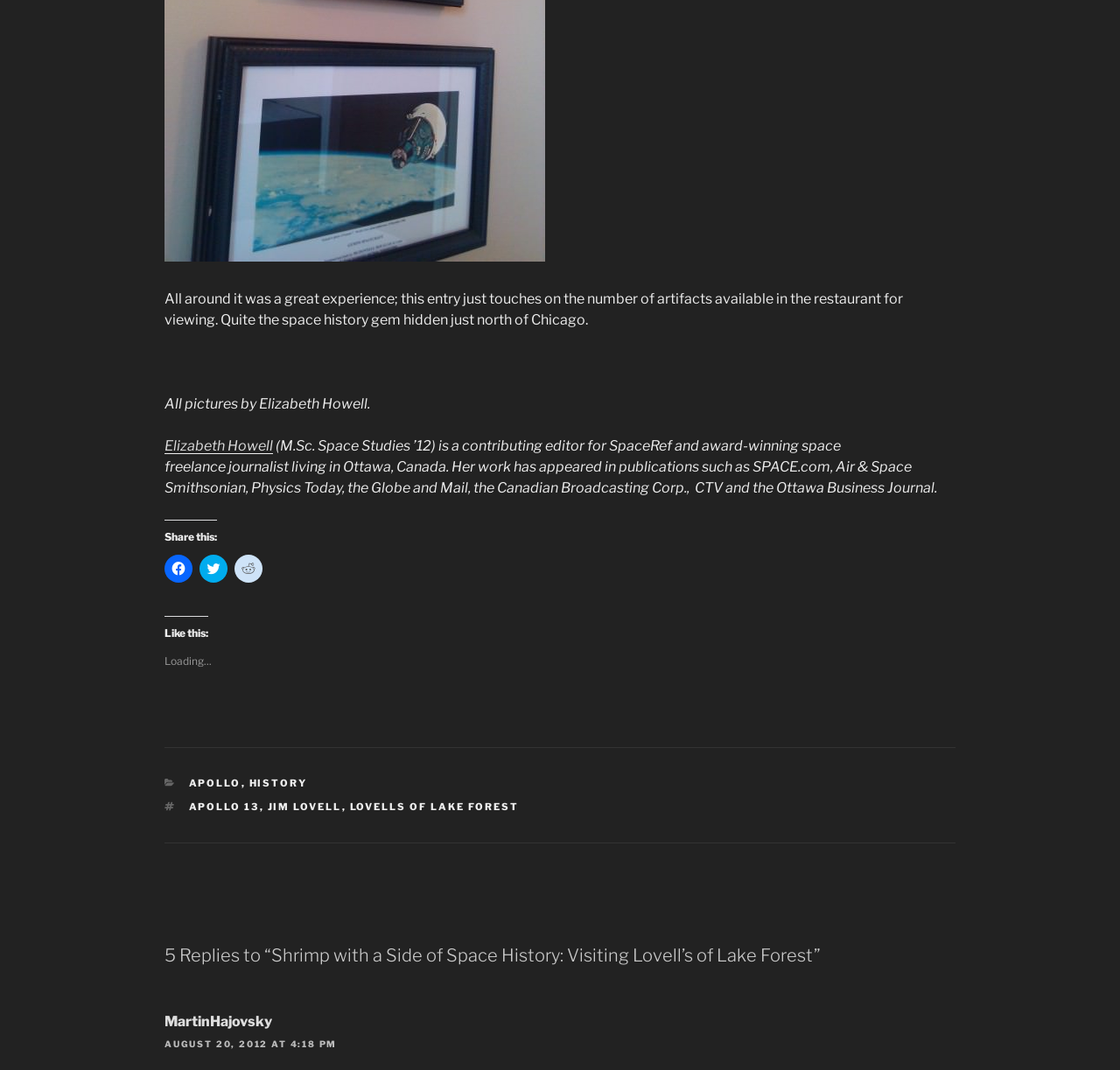Using the provided element description, identify the bounding box coordinates as (top-left x, top-left y, bottom-right x, bottom-right y). Ensure all values are between 0 and 1. Description: lovells of lake forest

[0.312, 0.749, 0.464, 0.76]